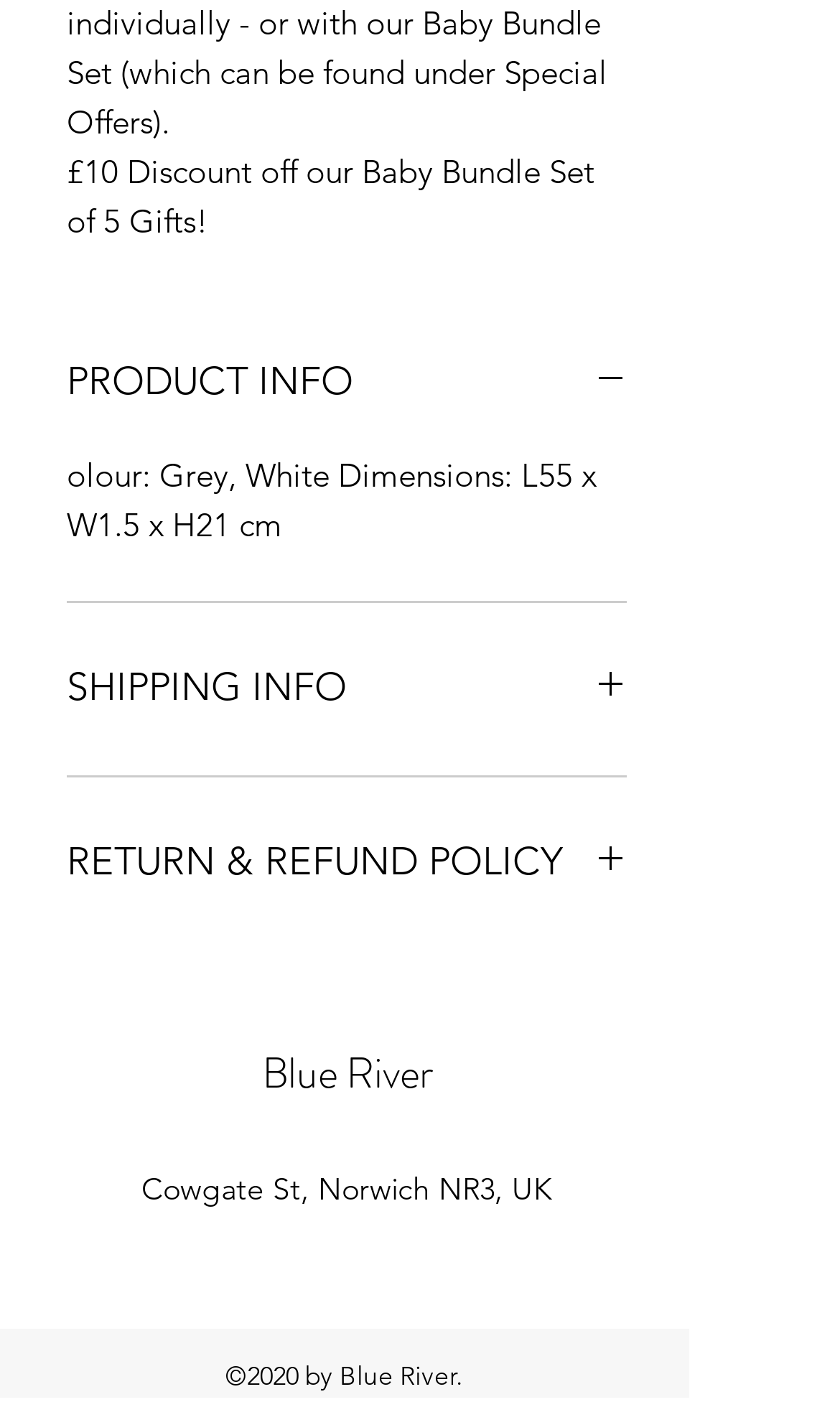How many social media links are there?
Using the image provided, answer with just one word or phrase.

2